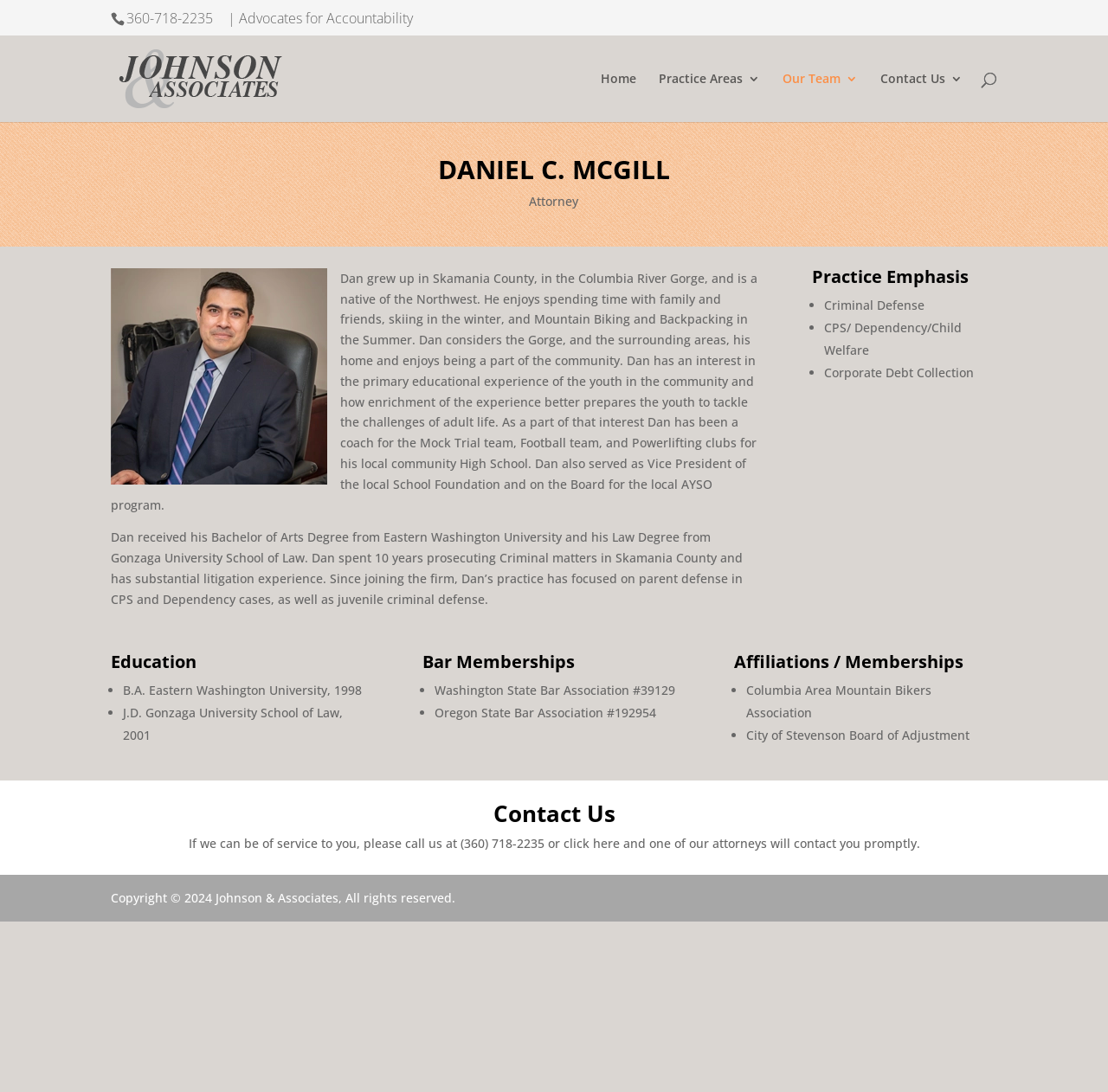Show the bounding box coordinates for the HTML element described as: "name="s" placeholder="Search …" title="Search for:"".

[0.157, 0.032, 0.877, 0.034]